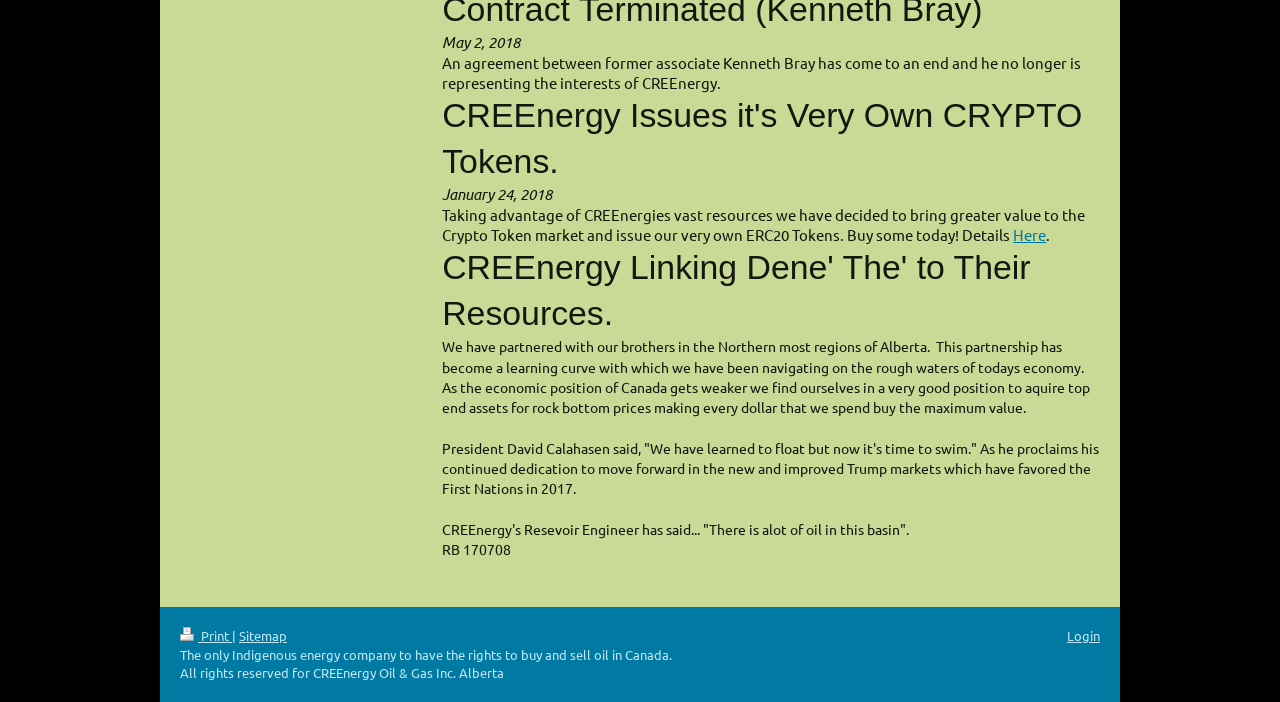What is the opinion of CREEnergy's Resevoir Engineer about the oil basin?
Can you offer a detailed and complete answer to this question?

The webpage quotes CREEnergy's Resevoir Engineer as saying 'There is alot of oil in this basin', indicating that the engineer believes there is a significant amount of oil in the basin.